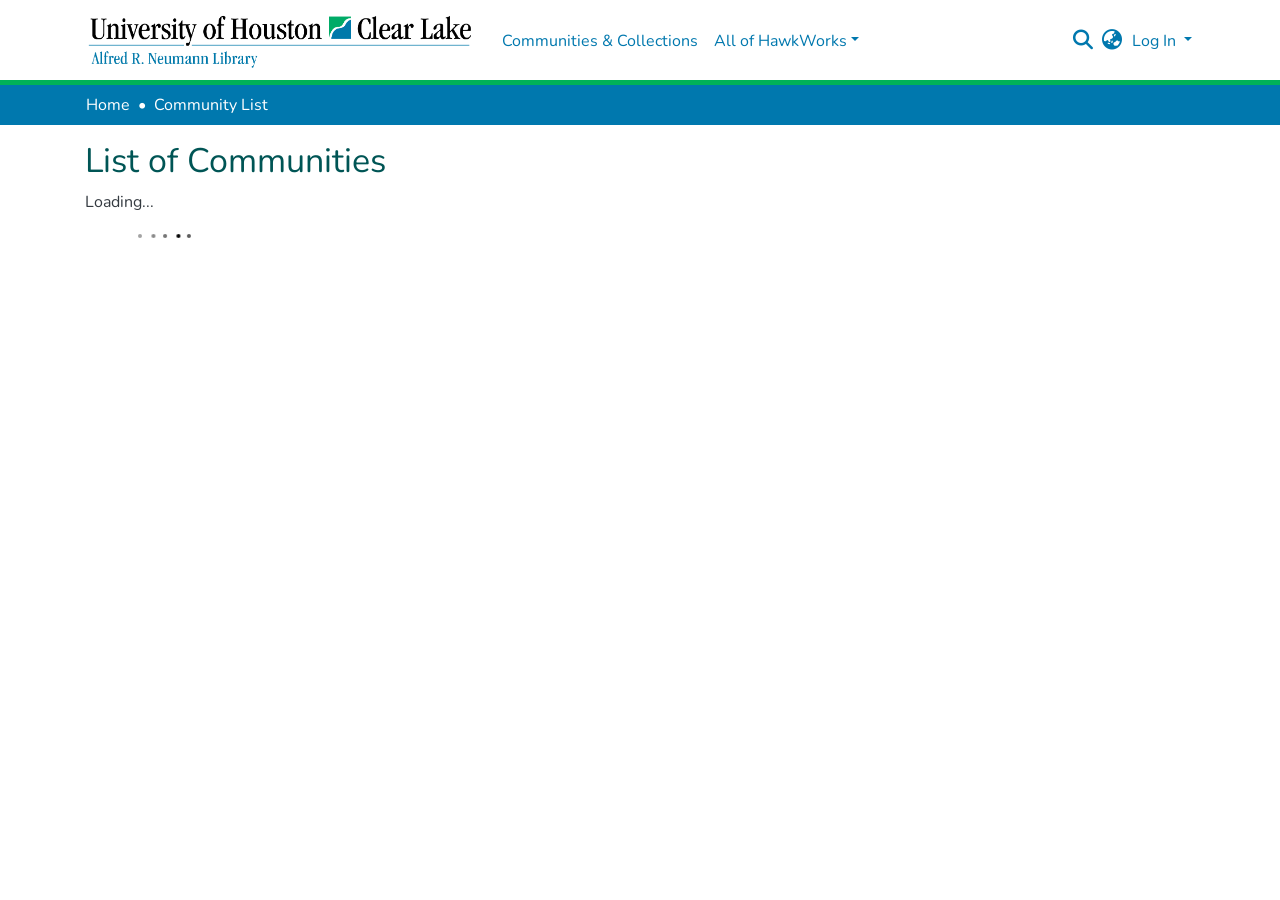Describe all the key features of the webpage in detail.

The webpage is titled "HawkWorks :: Community List" and appears to be a community list page. At the top, there is a main navigation bar that spans the entire width of the page. Within this navigation bar, there are several elements, including a repository logo on the left, a link to "Communities & Collections" in the center, and a button labeled "All of HawkWorks" to the right of the link. On the far right, there is a search bar with a textbox and a submit button.

Below the navigation bar, there is a breadcrumb navigation section that also spans the entire width of the page. This section contains a link to "Home" on the left, followed by a static text element displaying "Community List". 

Further down, there is a heading element that reads "List of Communities", which is centered on the page. Below this heading, there is a static text element that displays "Loading...", indicating that the community list is still being loaded.